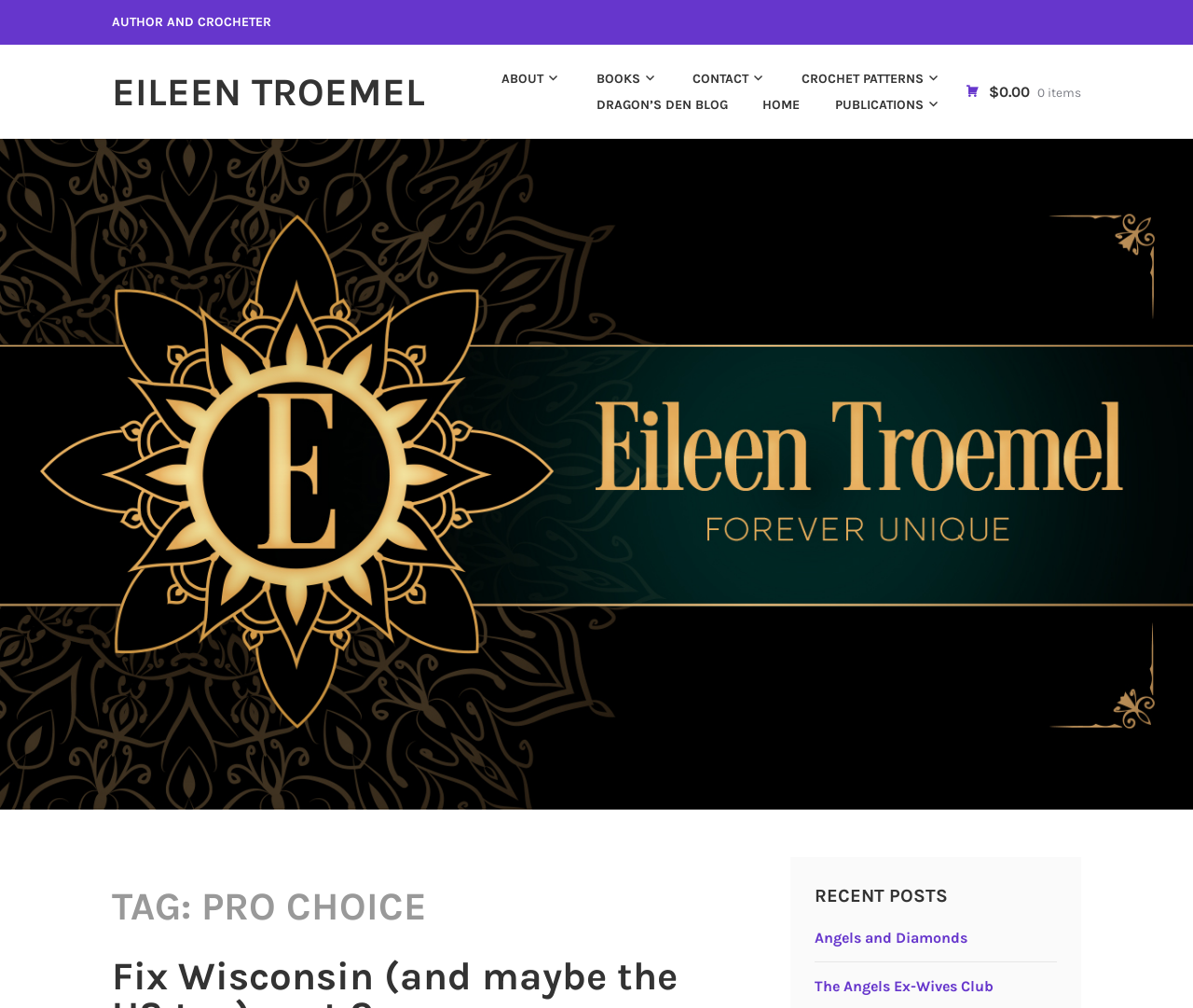Kindly determine the bounding box coordinates for the clickable area to achieve the given instruction: "explore crochet patterns".

[0.645, 0.065, 0.789, 0.091]